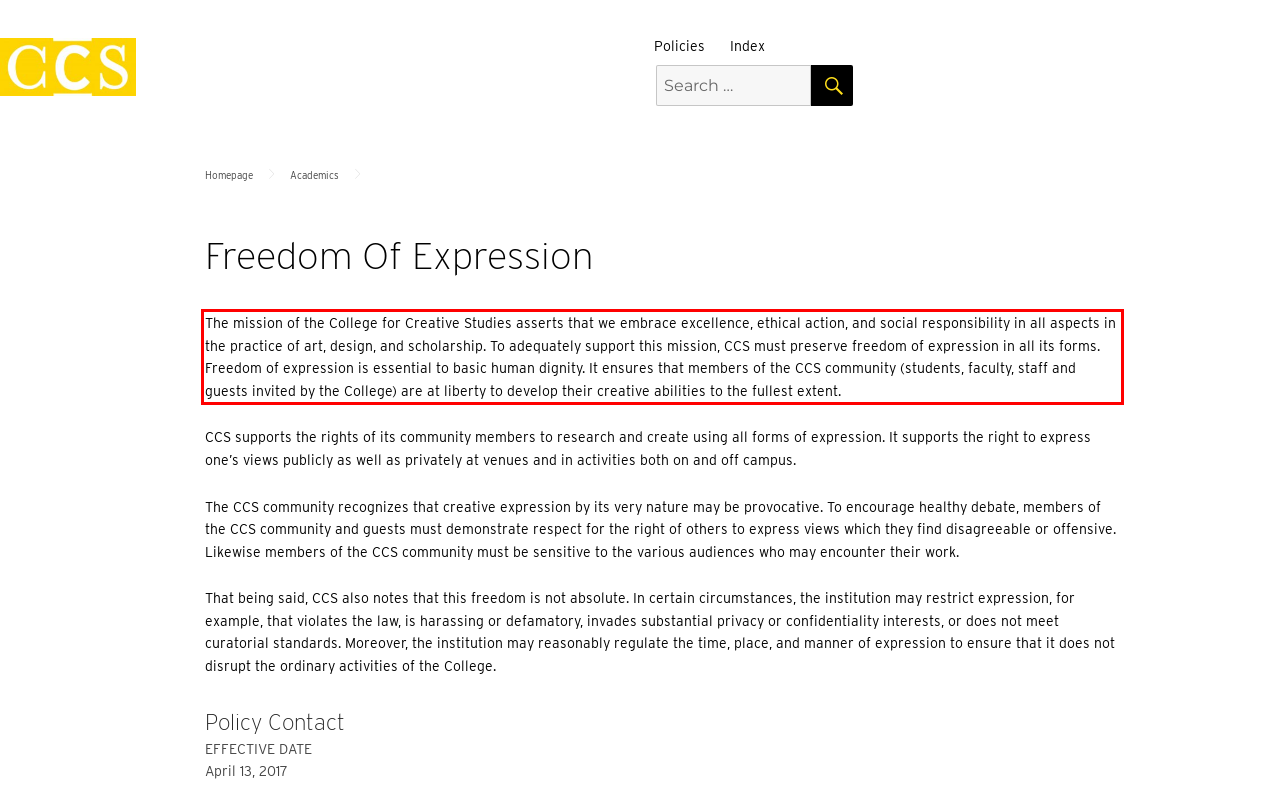Please examine the screenshot of the webpage and read the text present within the red rectangle bounding box.

The mission of the College for Creative Studies asserts that we embrace excellence, ethical action, and social responsibility in all aspects in the practice of art, design, and scholarship. To adequately support this mission, CCS must preserve freedom of expression in all its forms. Freedom of expression is essential to basic human dignity. It ensures that members of the CCS community (students, faculty, staff and guests invited by the College) are at liberty to develop their creative abilities to the fullest extent.